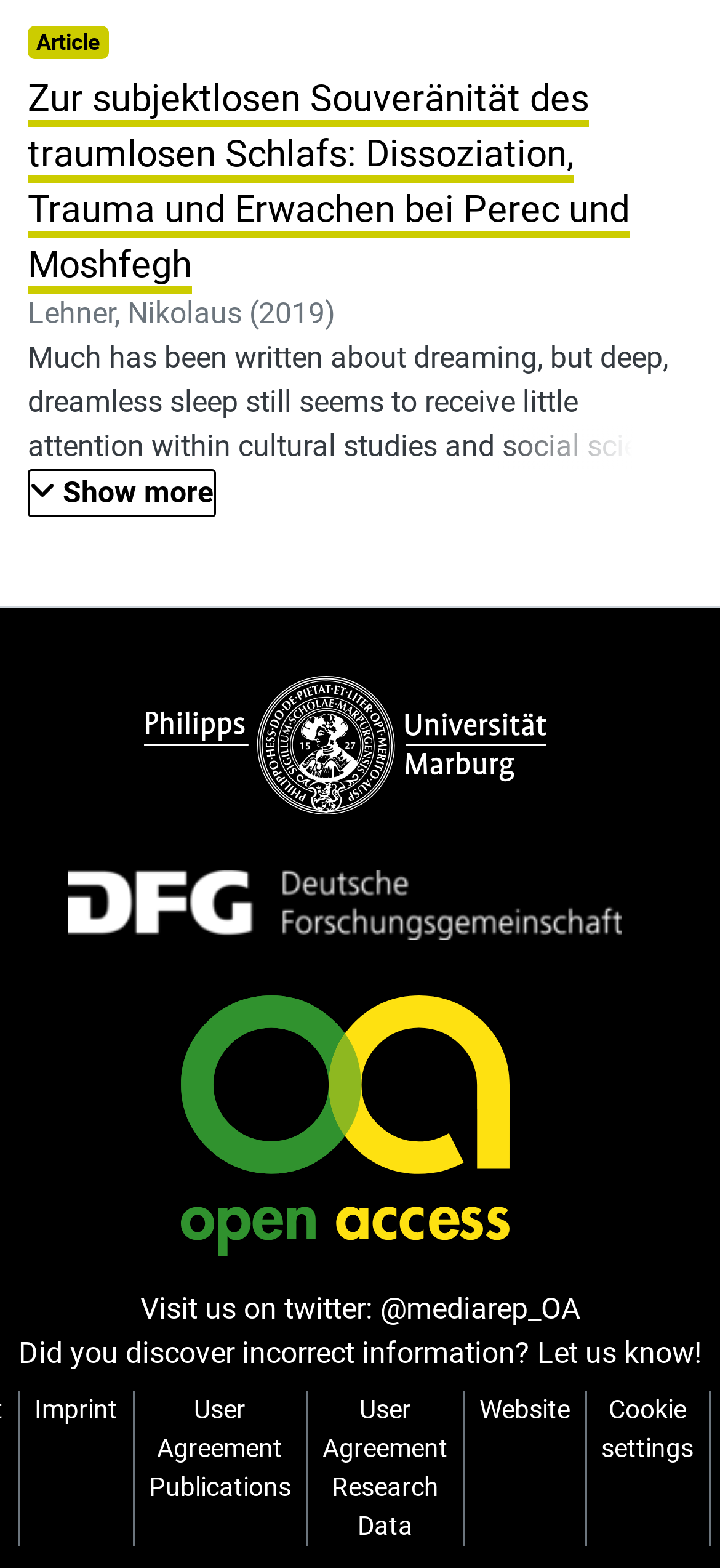Determine the bounding box coordinates of the clickable element to complete this instruction: "Show more details". Provide the coordinates in the format of four float numbers between 0 and 1, [left, top, right, bottom].

[0.038, 0.299, 0.3, 0.33]